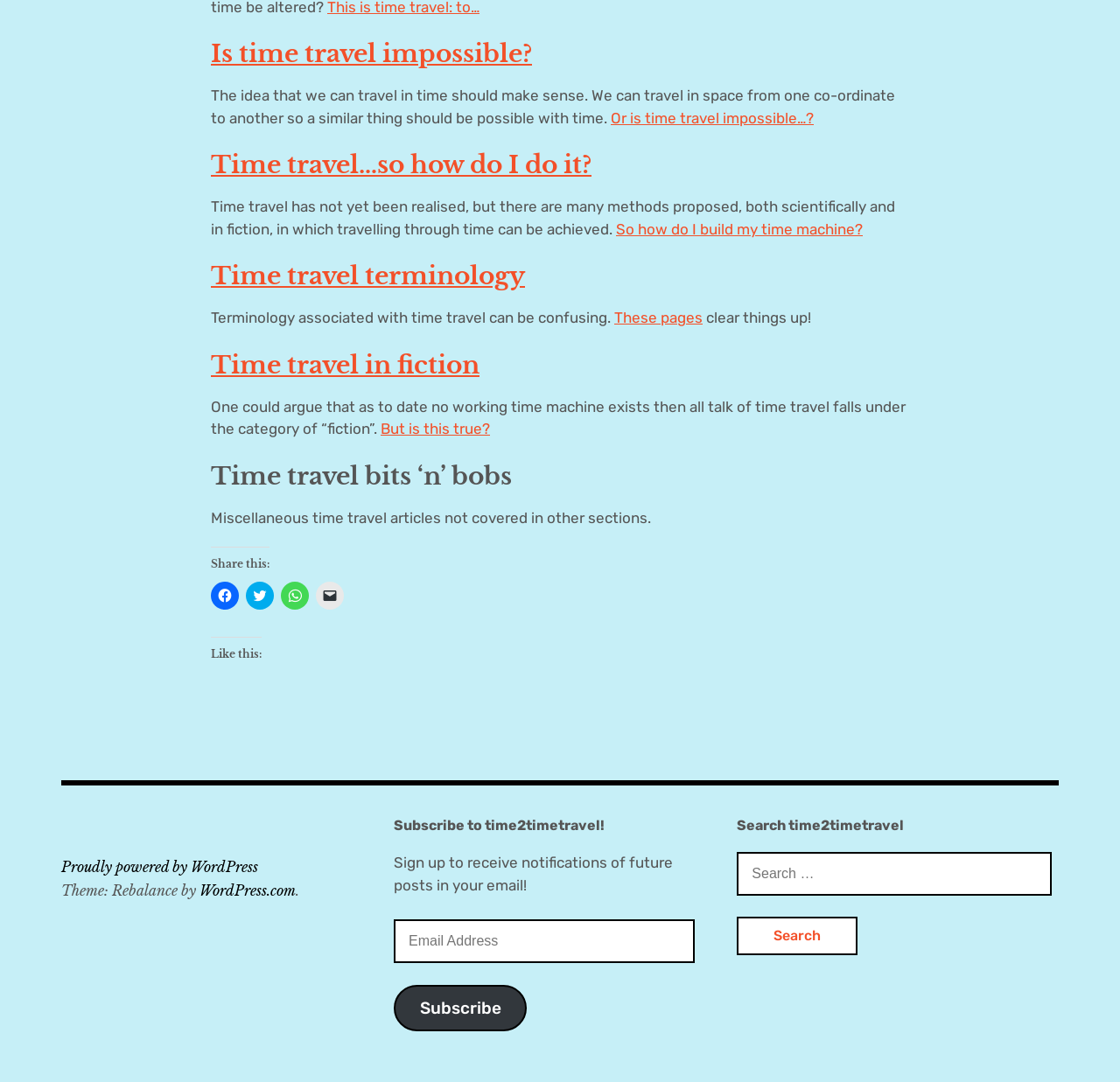What is the theme of the website?
Based on the screenshot, respond with a single word or phrase.

Rebalance